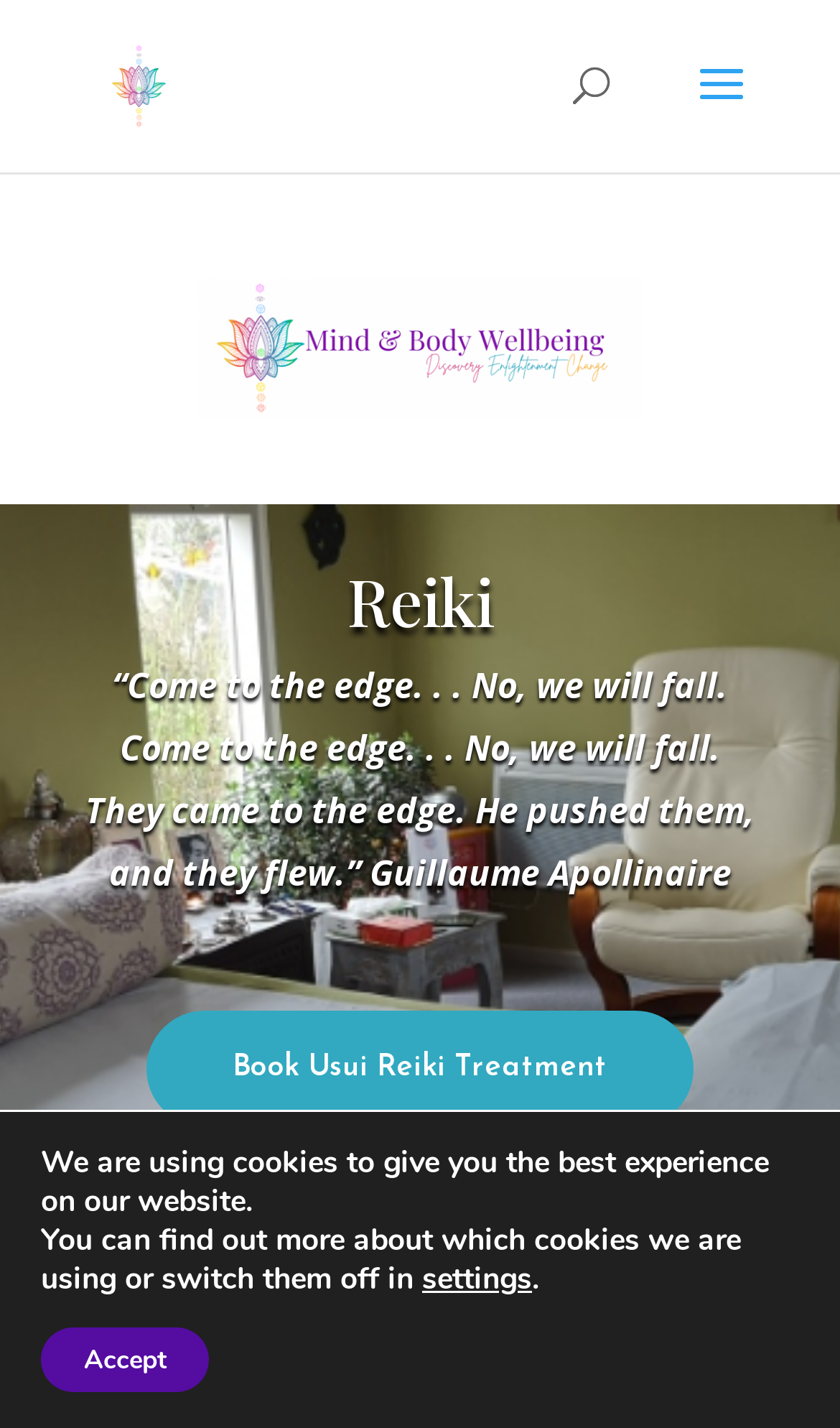What is the theme of the webpage?
Using the image, respond with a single word or phrase.

Wellbeing